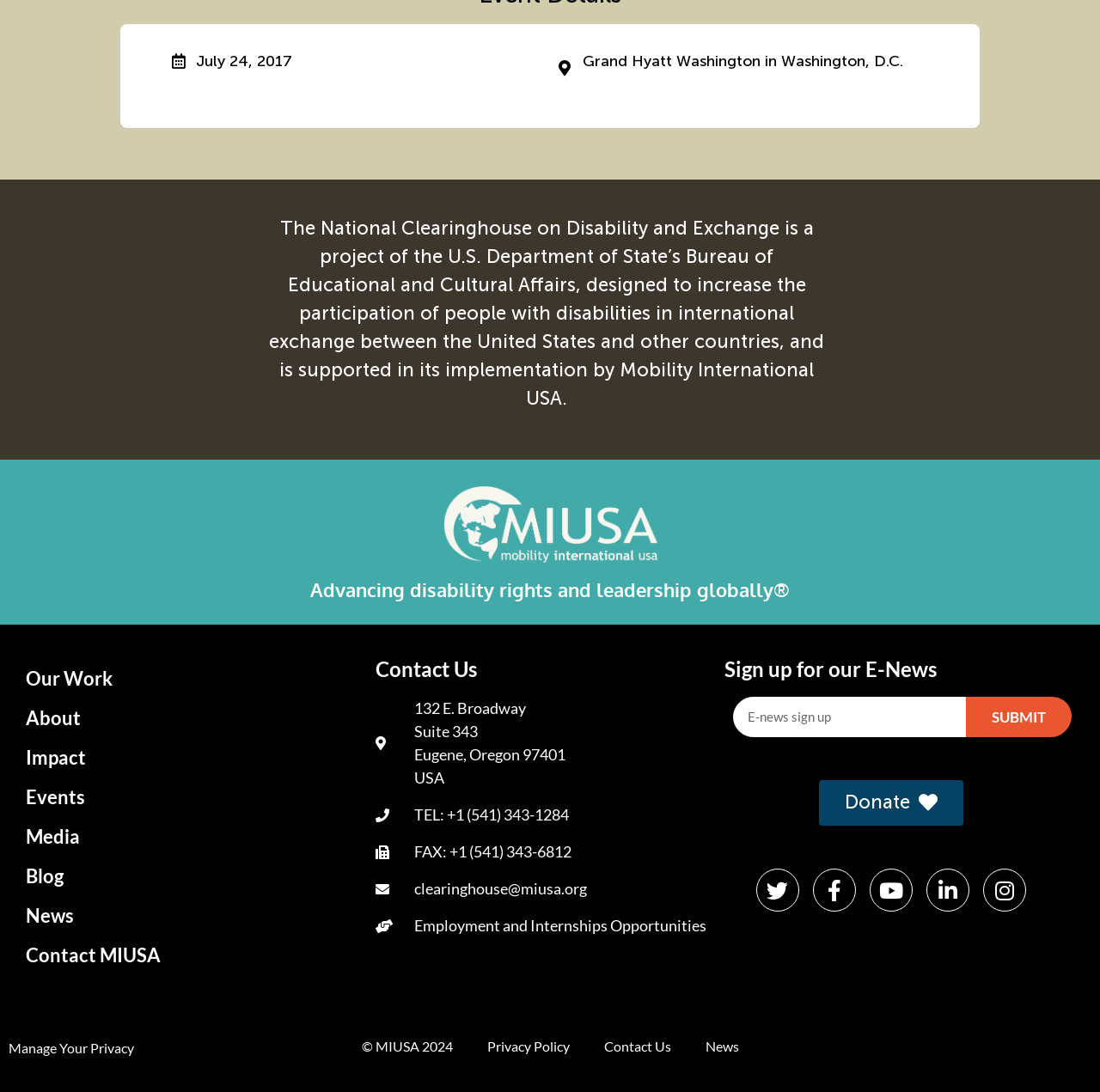Provide a brief response in the form of a single word or phrase:
What is the organization's mission?

Advancing disability rights and leadership globally